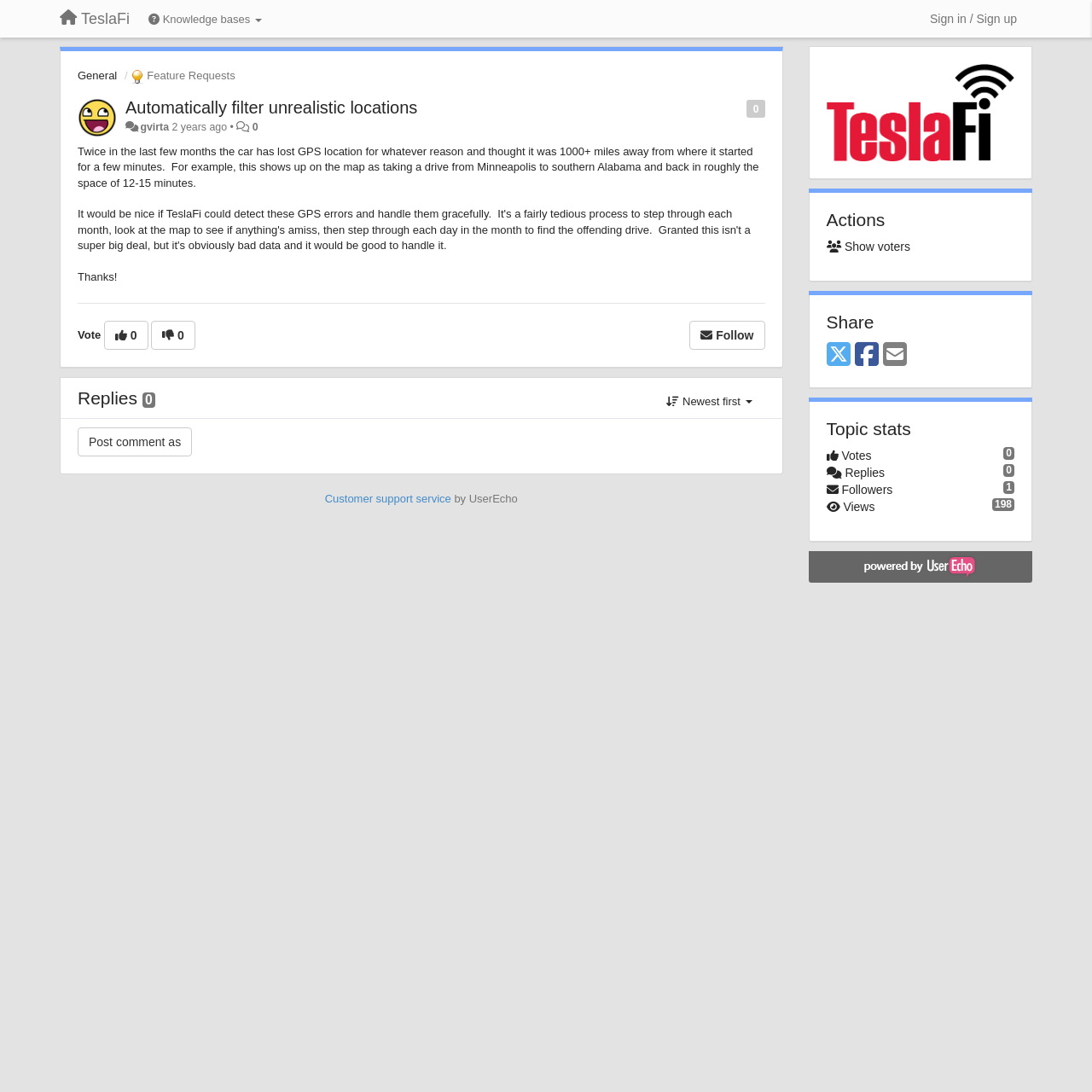How long ago was the feature request made?
Please provide a detailed and comprehensive answer to the question.

The feature request was made 2 years ago, as indicated by the '2 years ago' text next to the username 'gvirta'.